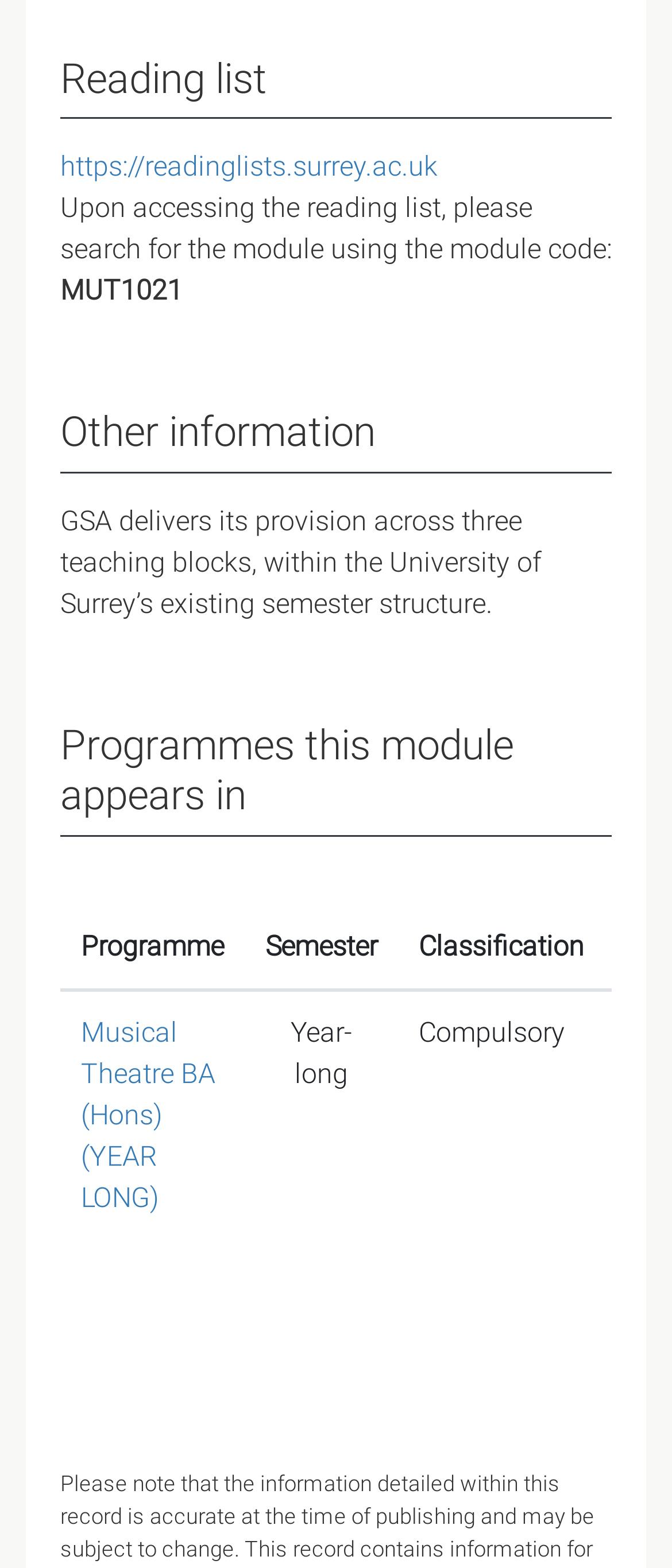What is the module code? Using the information from the screenshot, answer with a single word or phrase.

MUT1021